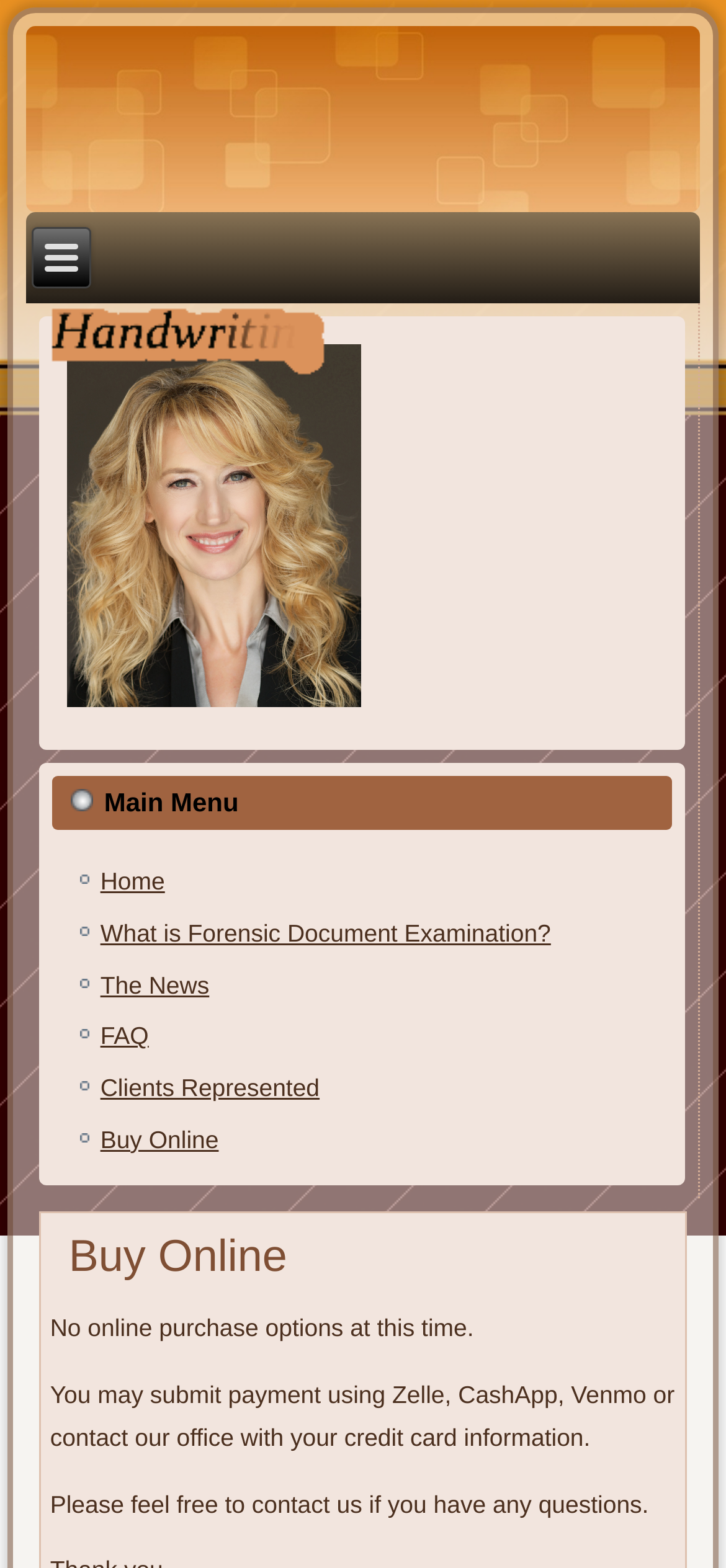Please provide the bounding box coordinates for the UI element as described: "ACCEPT". The coordinates must be four floats between 0 and 1, represented as [left, top, right, bottom].

None